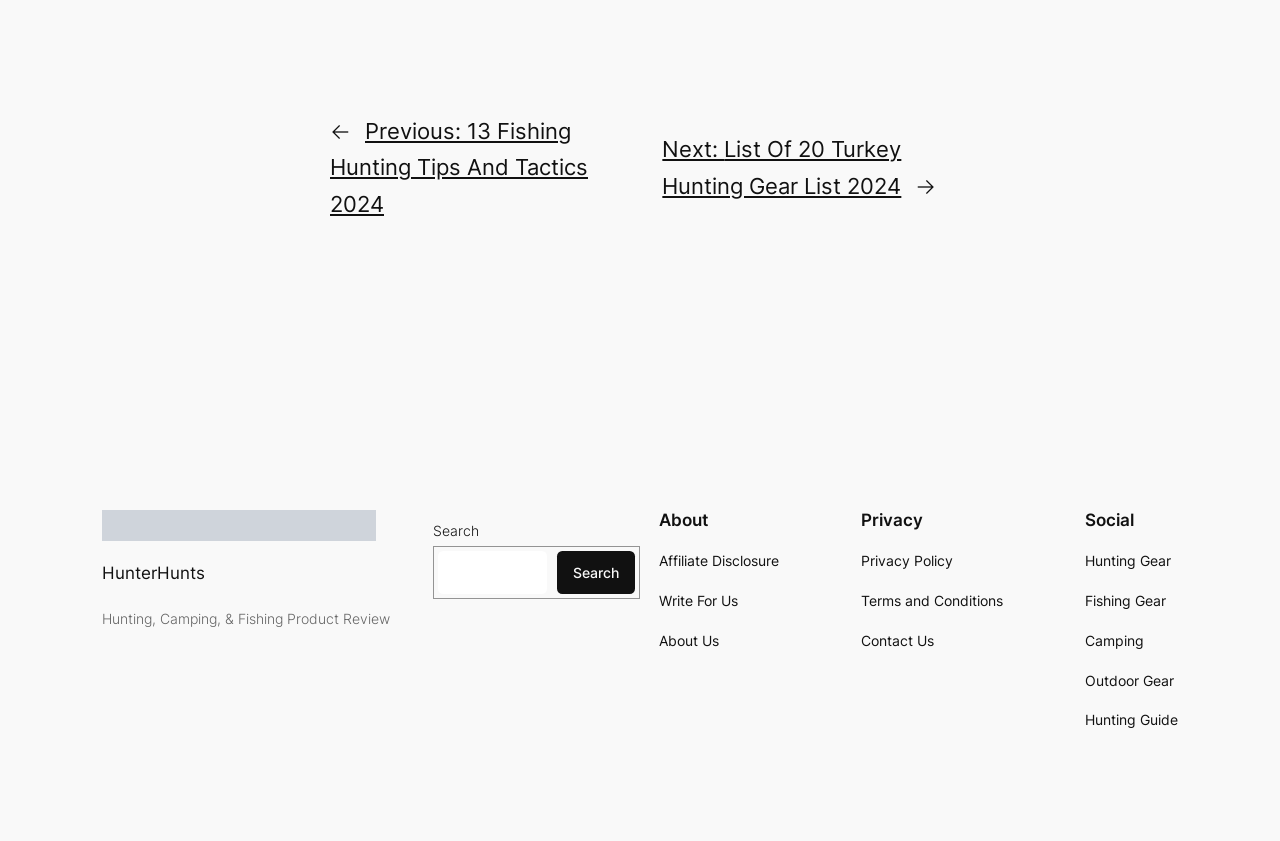Please give a one-word or short phrase response to the following question: 
What is the topic of the website?

Hunting, Camping, & Fishing